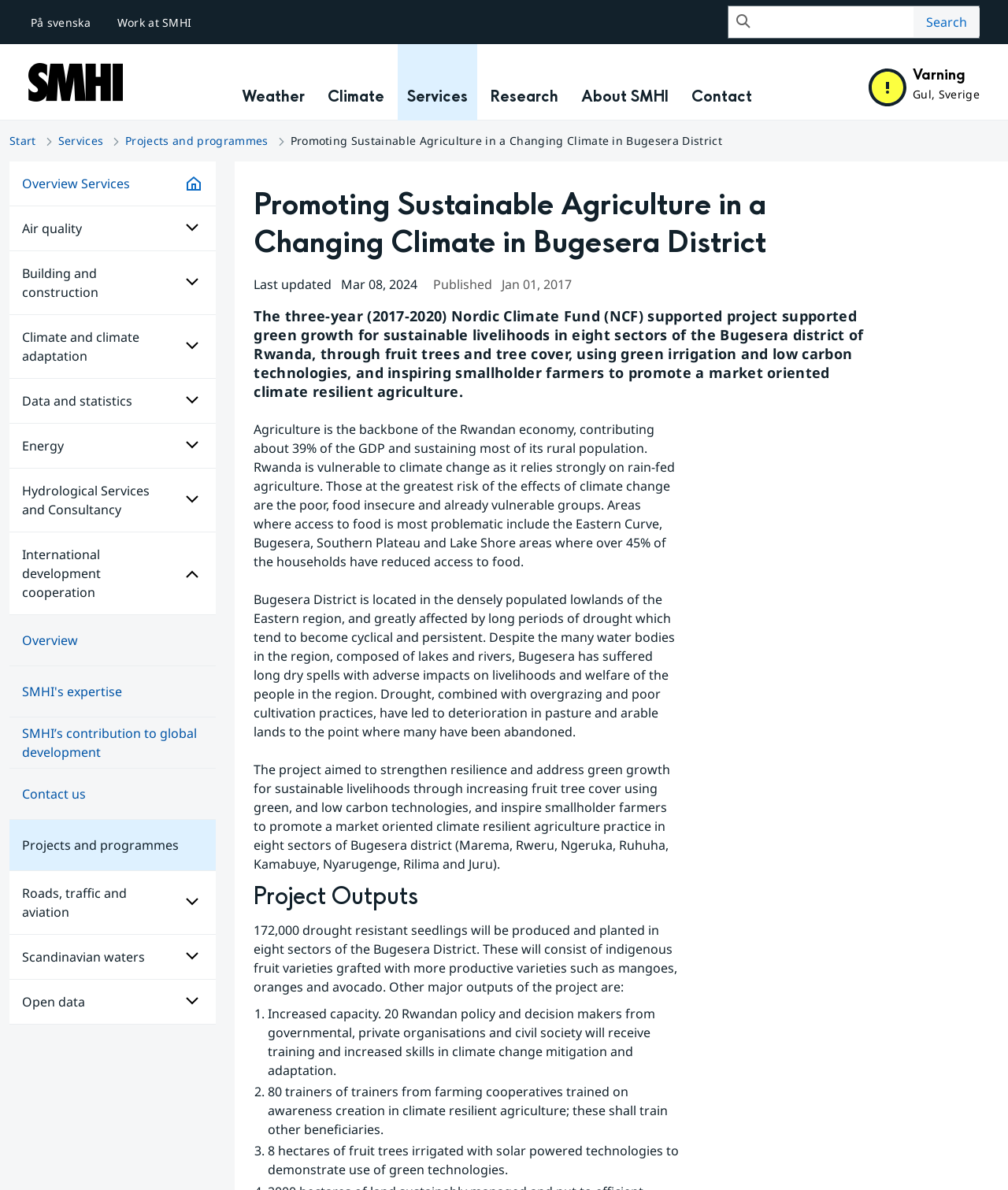What is the main topic of the project?
Make sure to answer the question with a detailed and comprehensive explanation.

I found the answer by reading the article heading 'Promoting Sustainable Agriculture in a Changing Climate in Bugesera District' and the project description which mentions 'green growth for sustainable livelihoods'.